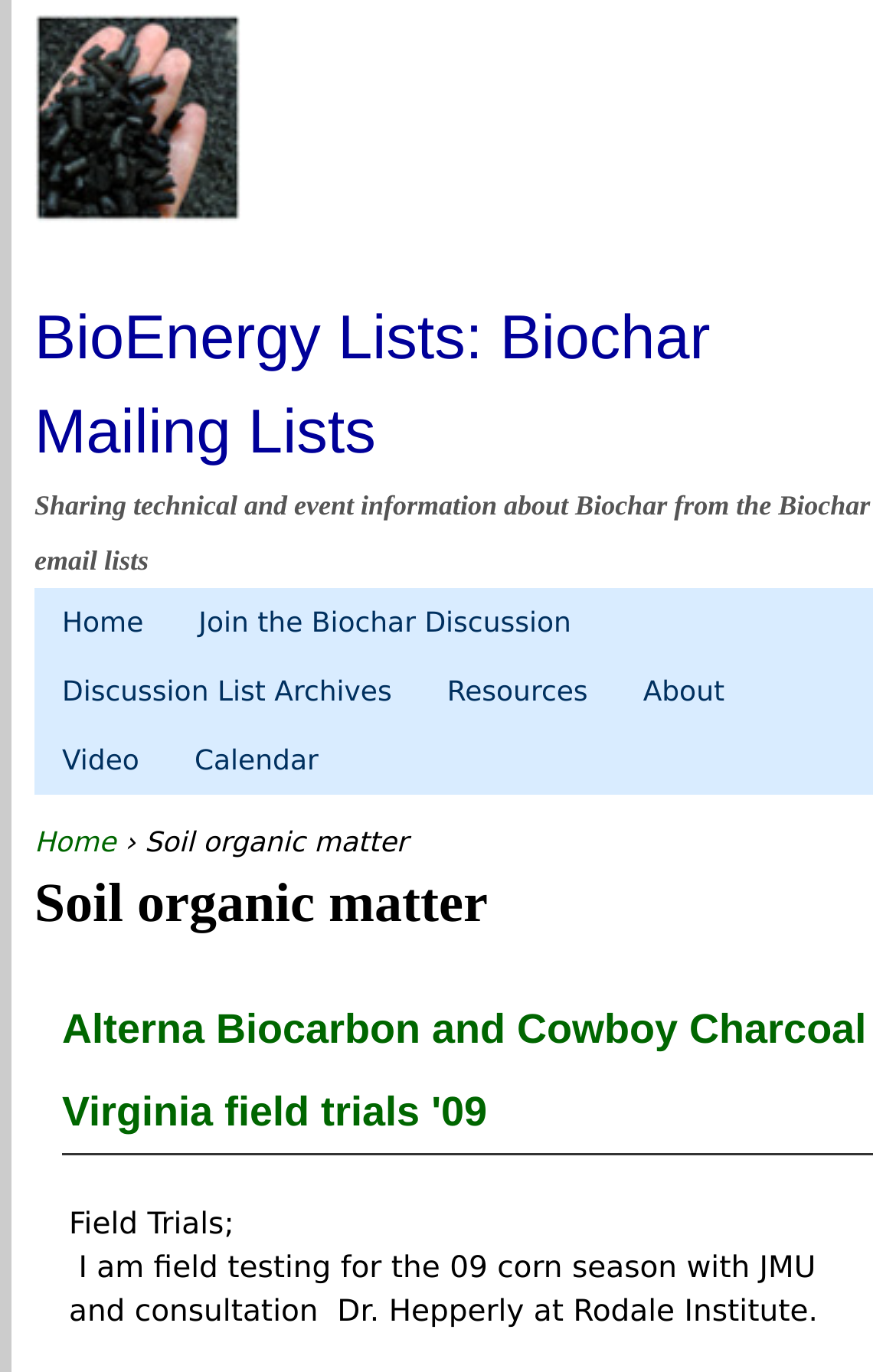Find the bounding box coordinates for the area that must be clicked to perform this action: "watch video".

[0.038, 0.529, 0.186, 0.579]